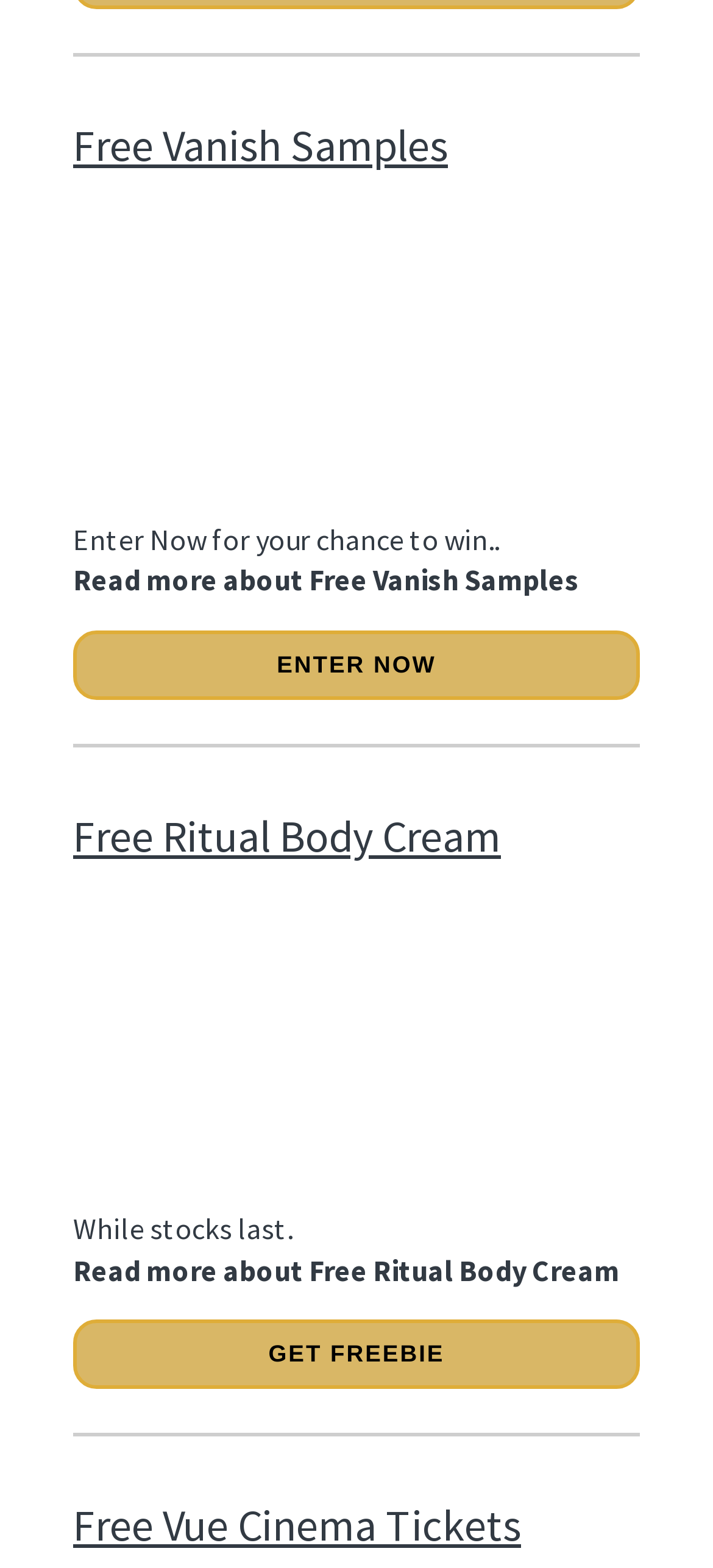What is the purpose of the 'ENTER NOW' button?
Please provide a detailed answer to the question.

The 'ENTER NOW' button is located below the 'Enter Now for your chance to win...' static text element, which implies that clicking this button will allow users to participate in a contest or giveaway to win the 'Free Vanish Samples'.